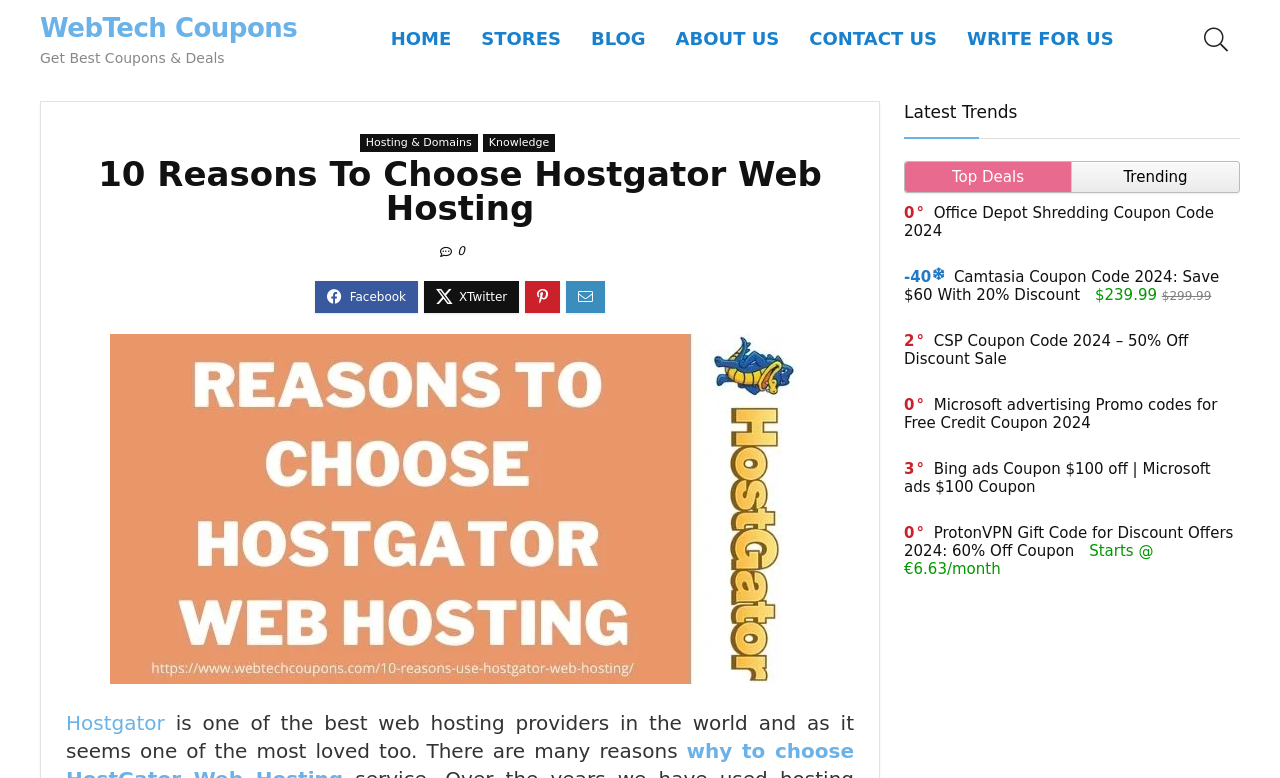What is the name of the web hosting provider?
Use the screenshot to answer the question with a single word or phrase.

HostGator